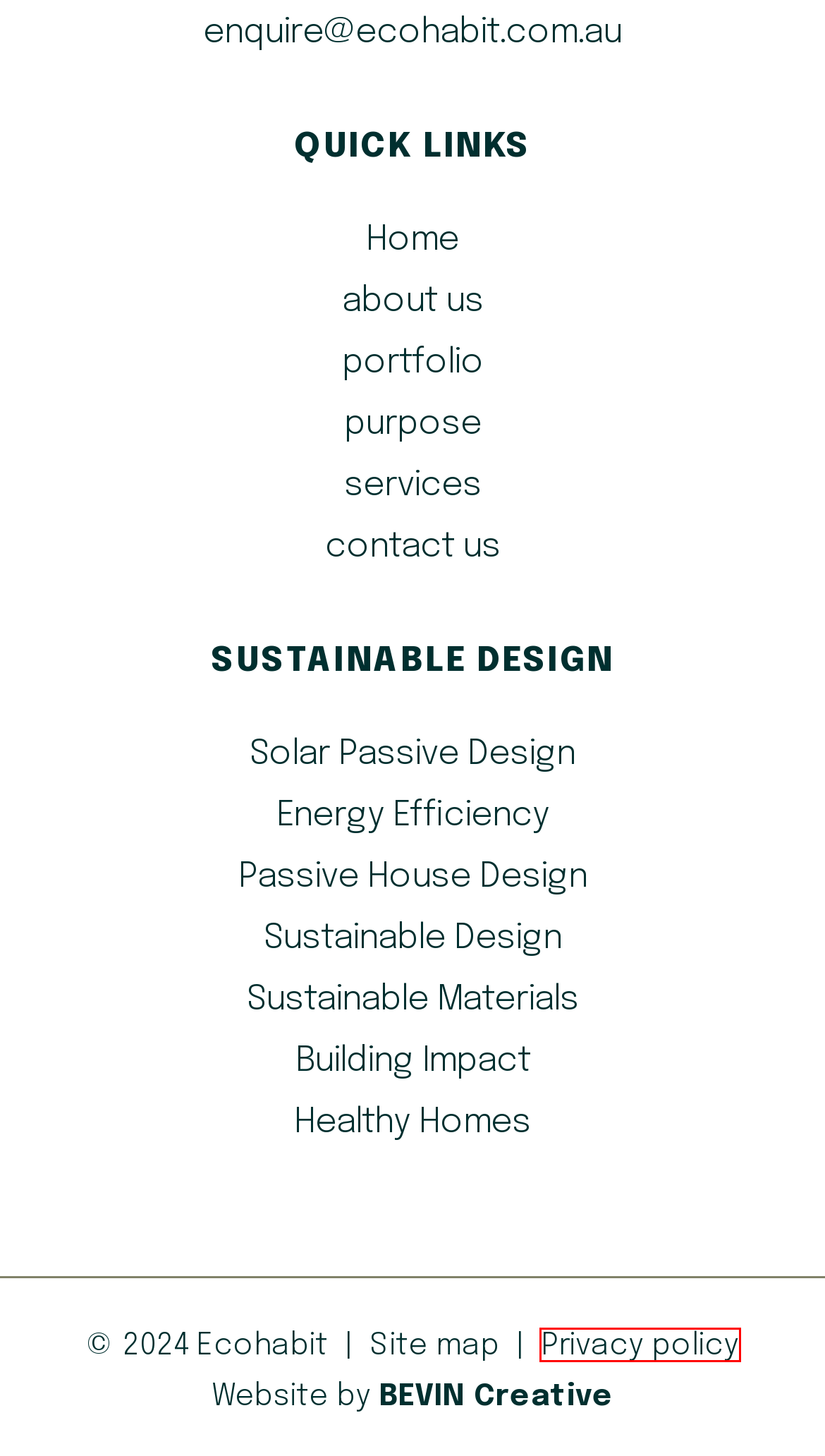A screenshot of a webpage is provided, featuring a red bounding box around a specific UI element. Identify the webpage description that most accurately reflects the new webpage after interacting with the selected element. Here are the candidates:
A. Healthy Homes - Ecohabit
B. services areas - Ecohabit
C. Passive House Design - Ecohabit
D. Solar Passive Design - Ecohabit
E. Privacy Policy - Ecohabit
F. Building Impact - Ecohabit
G. Sustainable Materials - Ecohabit
H. about us - Ecohabit

E